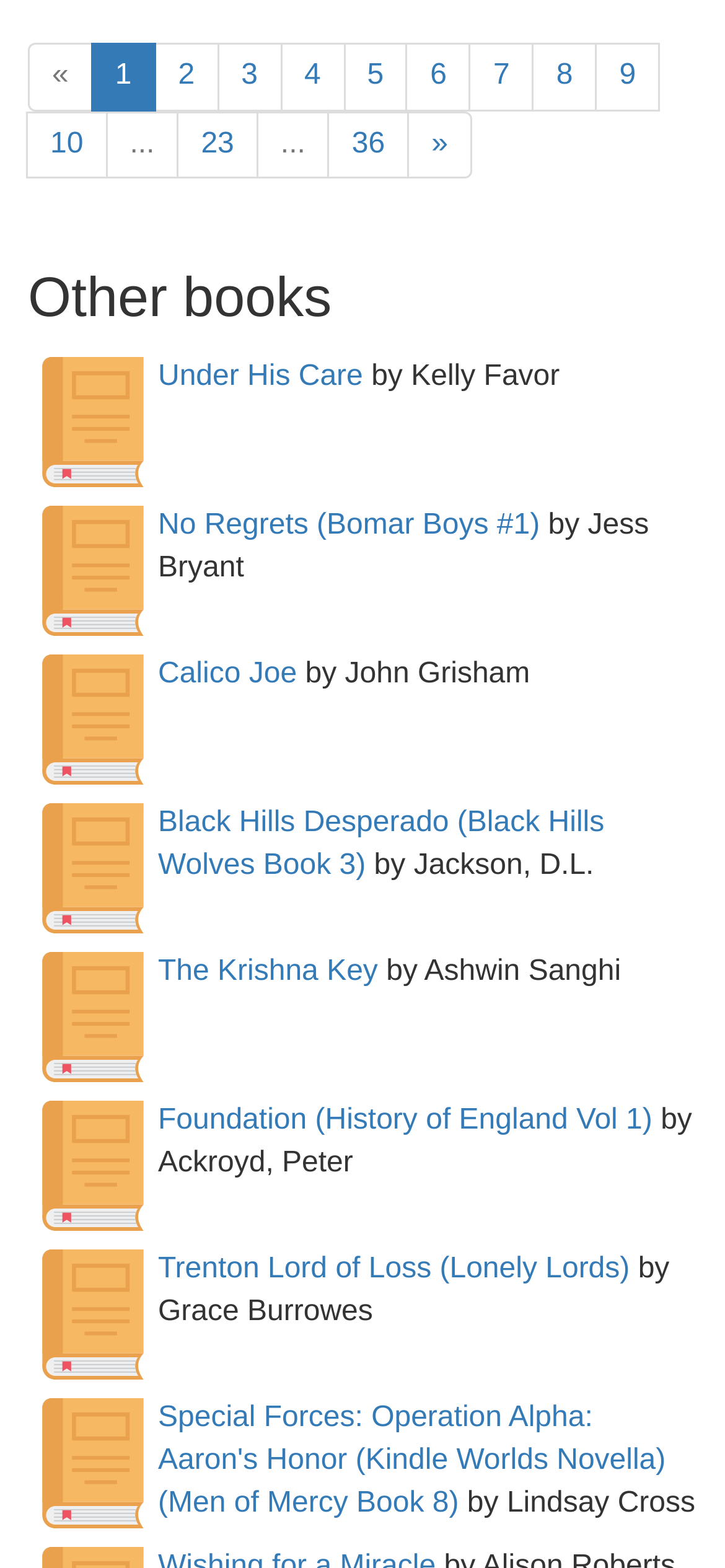Can you show the bounding box coordinates of the region to click on to complete the task described in the instruction: "check book 'Special Forces: Operation Alpha: Aaron's Honor'"?

[0.218, 0.894, 0.918, 0.969]